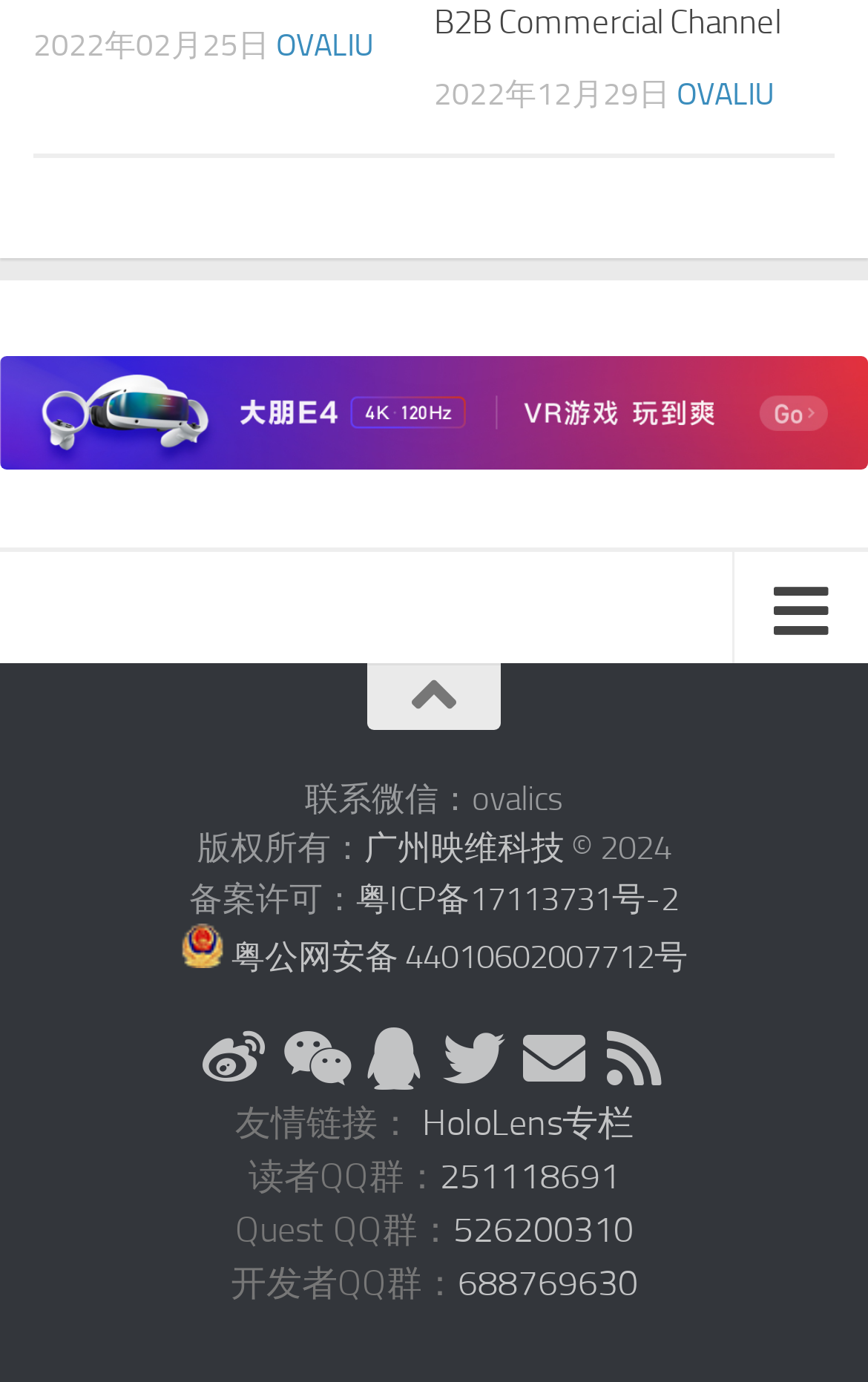What is the copyright year?
Provide a concise answer using a single word or phrase based on the image.

2024